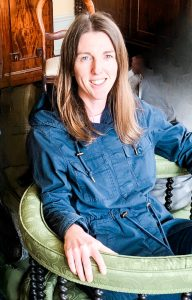Is the background of the image an outdoor space?
Please elaborate on the answer to the question with detailed information.

The caption describes the background as a cozy indoor space, likely part of a homestead, with warm wood tones that enhance the inviting feel, indicating that it is an indoor setting.